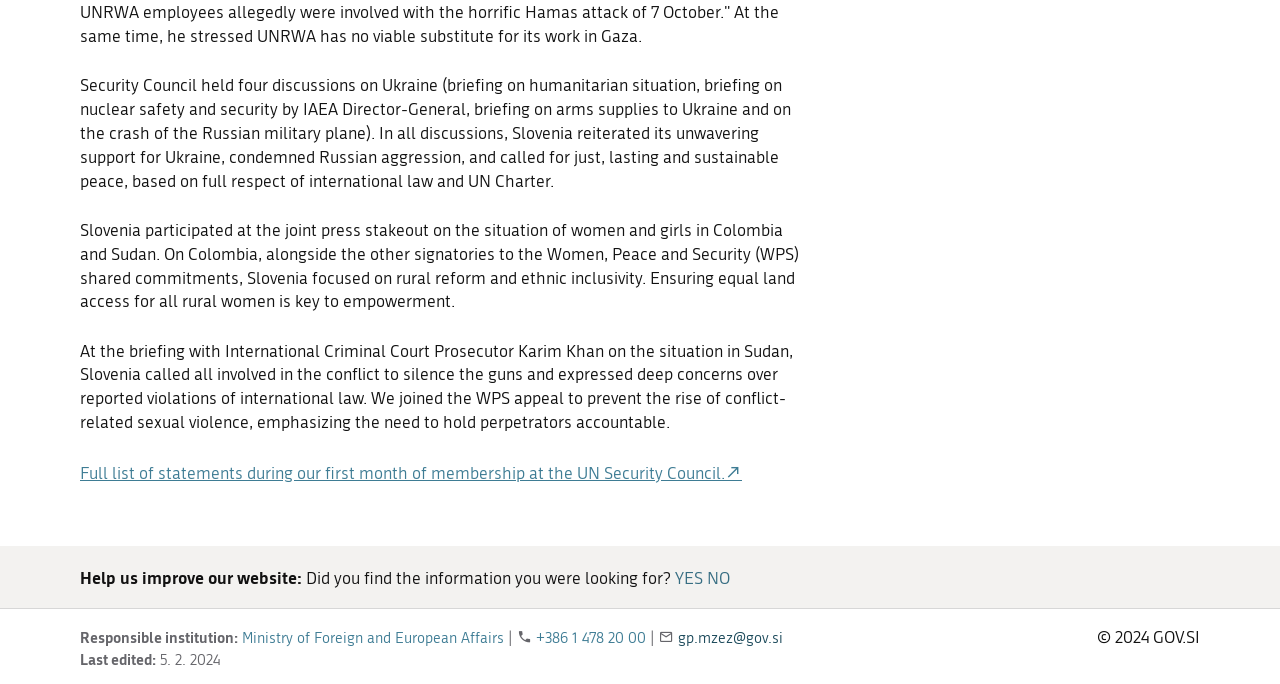Answer this question in one word or a short phrase: What is the responsible institution?

Ministry of Foreign and European Affairs